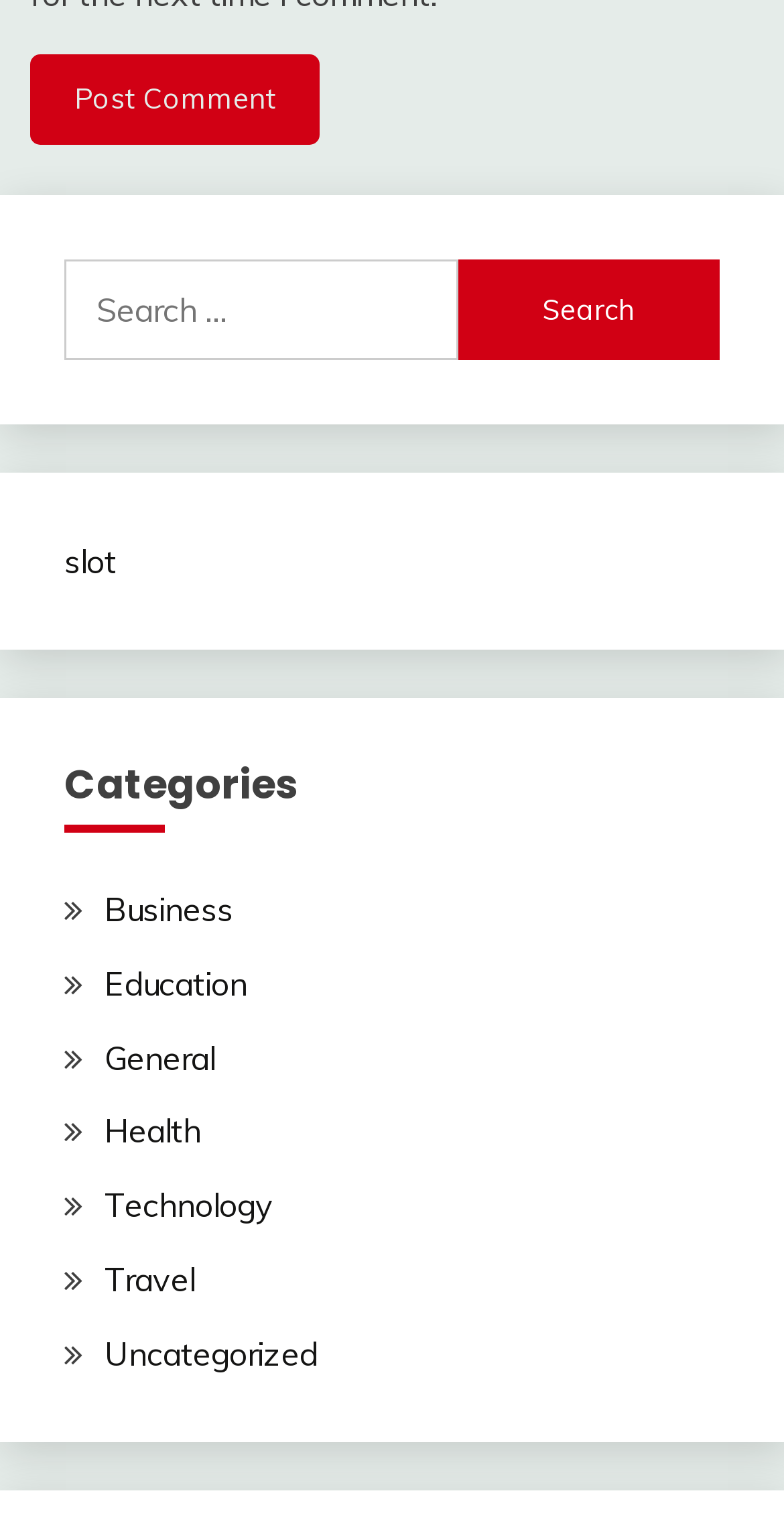Pinpoint the bounding box coordinates of the clickable area needed to execute the instruction: "Go to the 'Technology' section". The coordinates should be specified as four float numbers between 0 and 1, i.e., [left, top, right, bottom].

[0.133, 0.77, 0.349, 0.797]